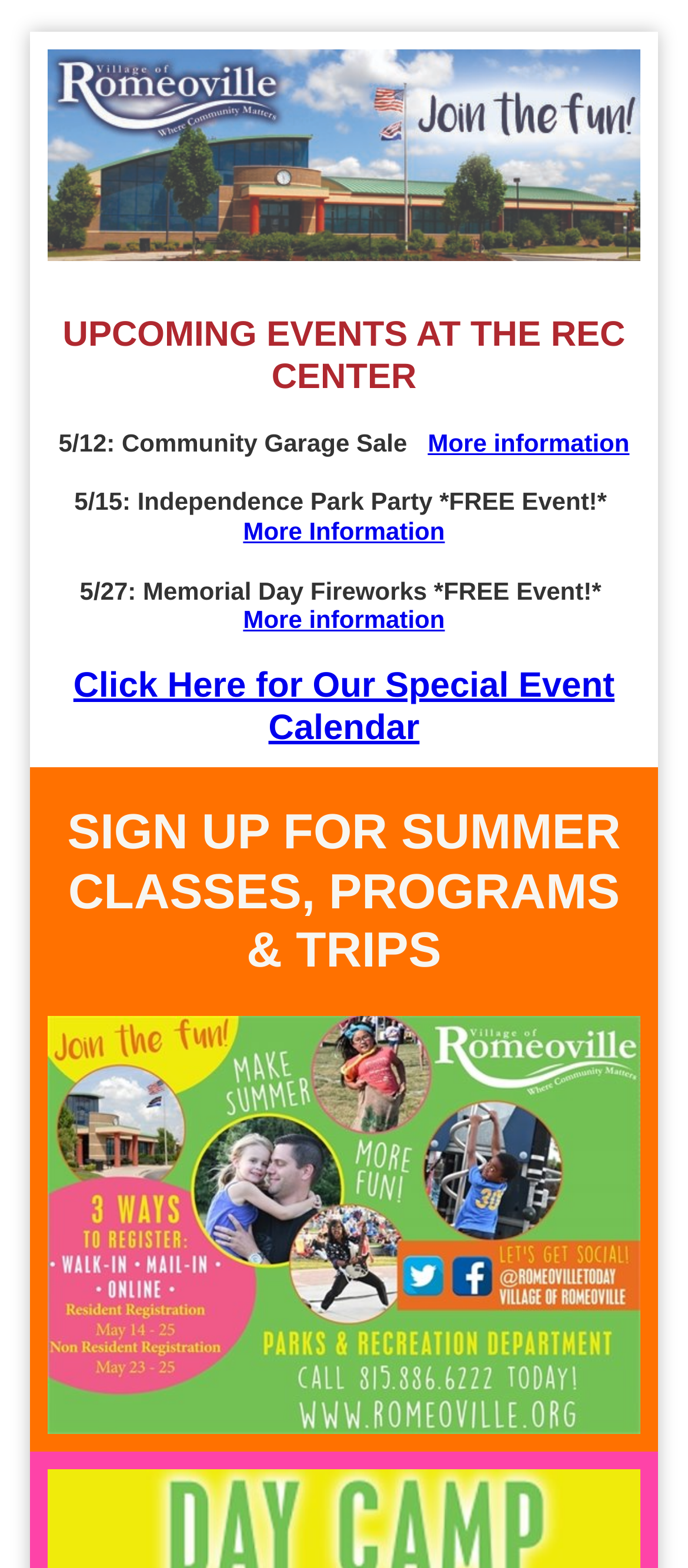Please locate the bounding box coordinates of the element's region that needs to be clicked to follow the instruction: "Click Parks & Rec". The bounding box coordinates should be provided as four float numbers between 0 and 1, i.e., [left, top, right, bottom].

[0.07, 0.031, 0.93, 0.166]